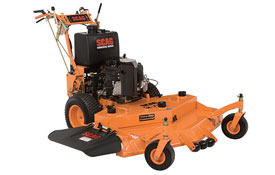Answer succinctly with a single word or phrase:
What type of customers use Scag lawn mowers?

Professionals and homeowners